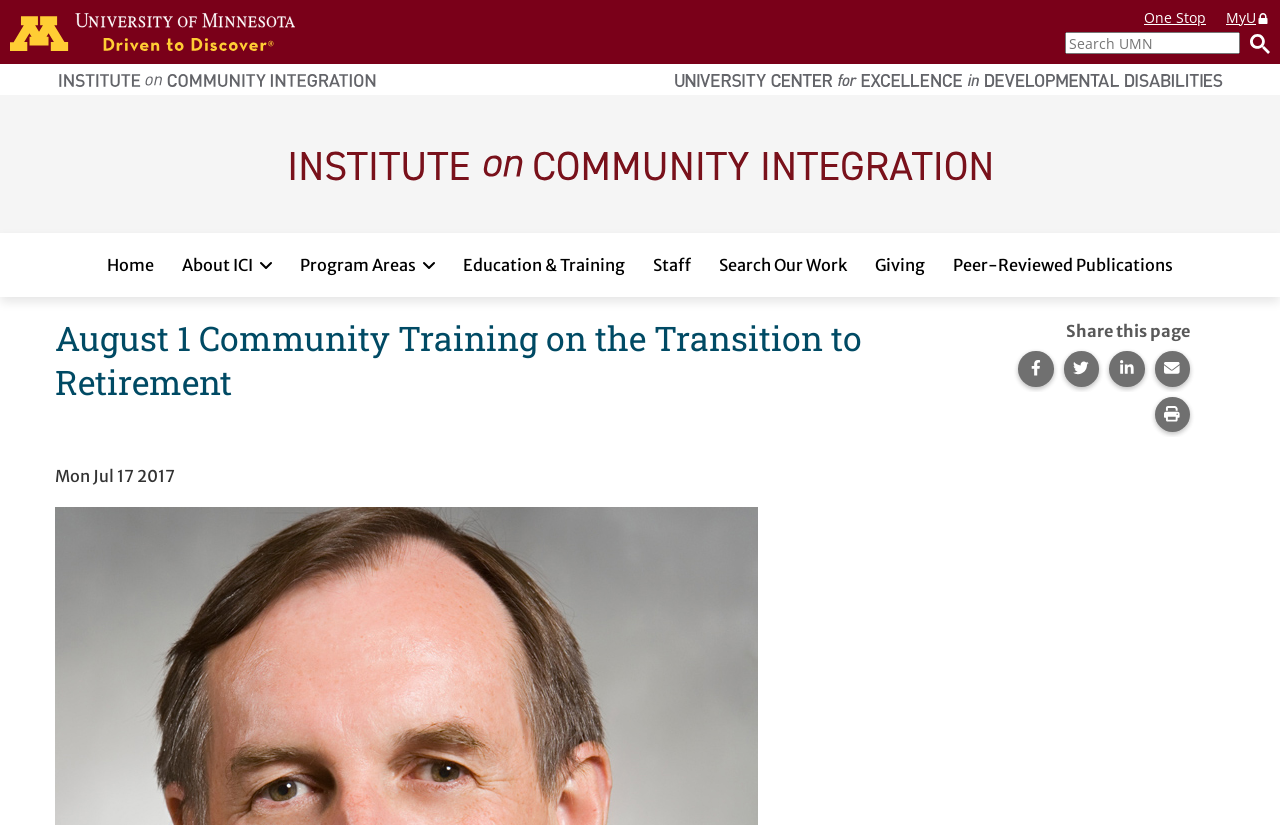Please determine the bounding box coordinates of the element's region to click for the following instruction: "Search UMN".

[0.832, 0.039, 0.969, 0.065]